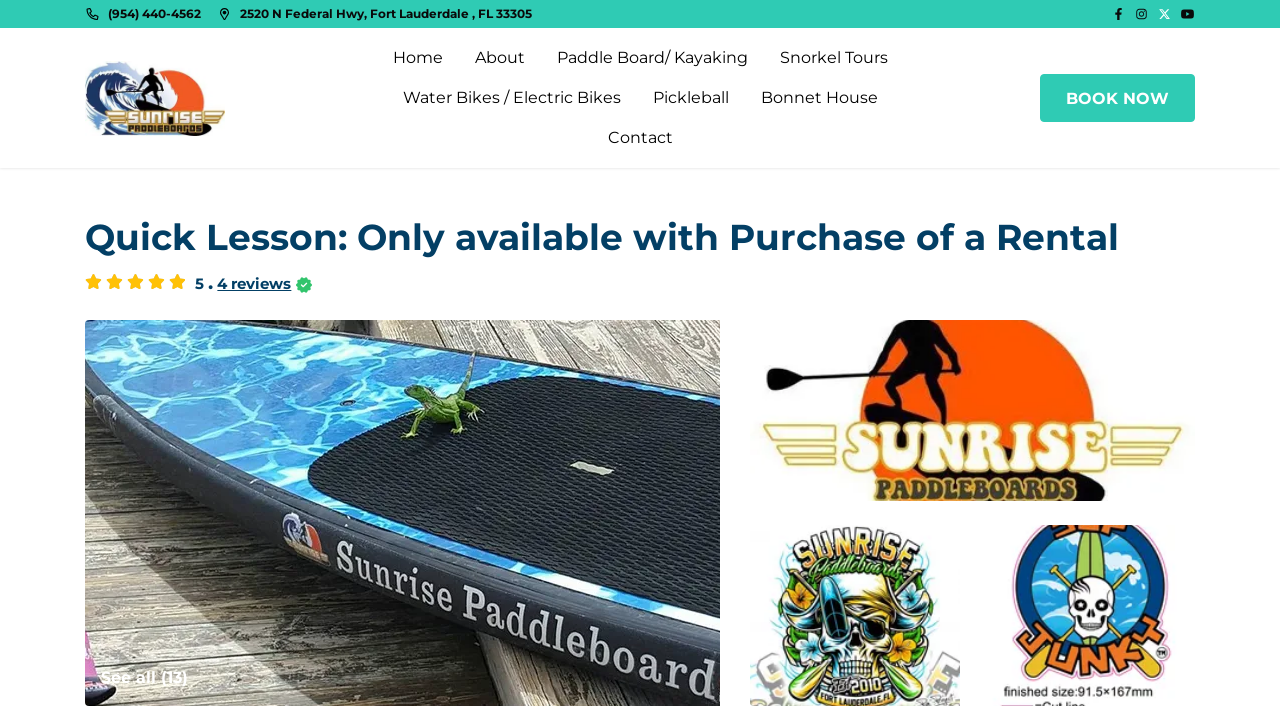Locate the bounding box coordinates of the element's region that should be clicked to carry out the following instruction: "View all reviews". The coordinates need to be four float numbers between 0 and 1, i.e., [left, top, right, bottom].

[0.066, 0.711, 0.562, 0.738]